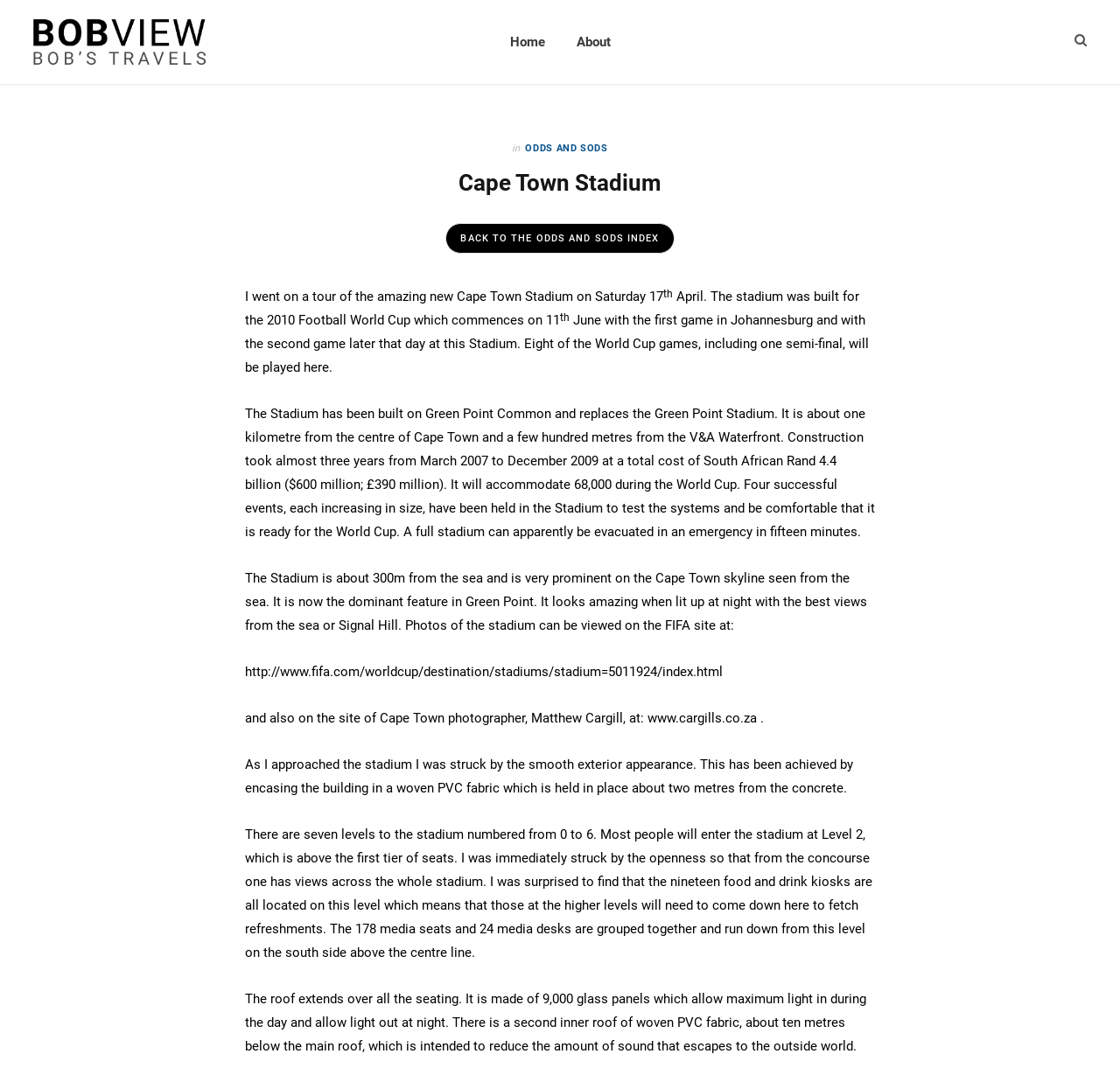Provide your answer in one word or a succinct phrase for the question: 
How many levels are there in the stadium?

Seven